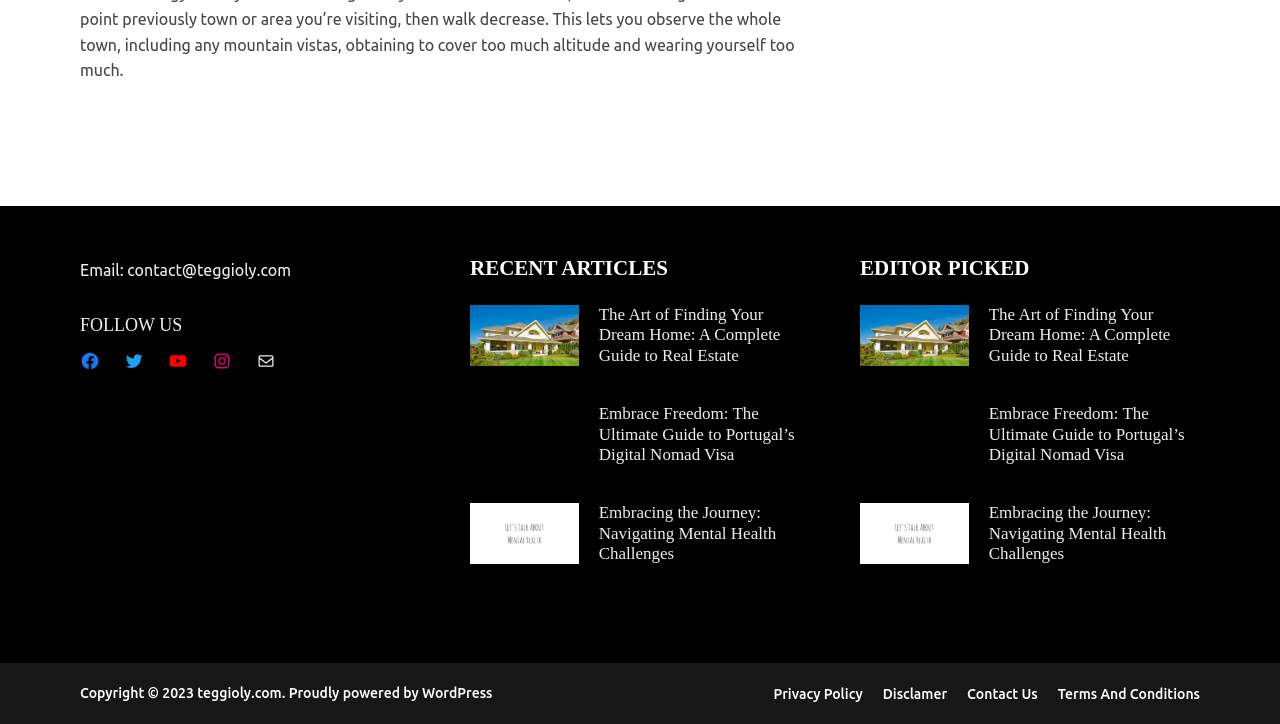Determine the bounding box coordinates for the area that should be clicked to carry out the following instruction: "Visit the website's homepage".

[0.154, 0.947, 0.22, 0.969]